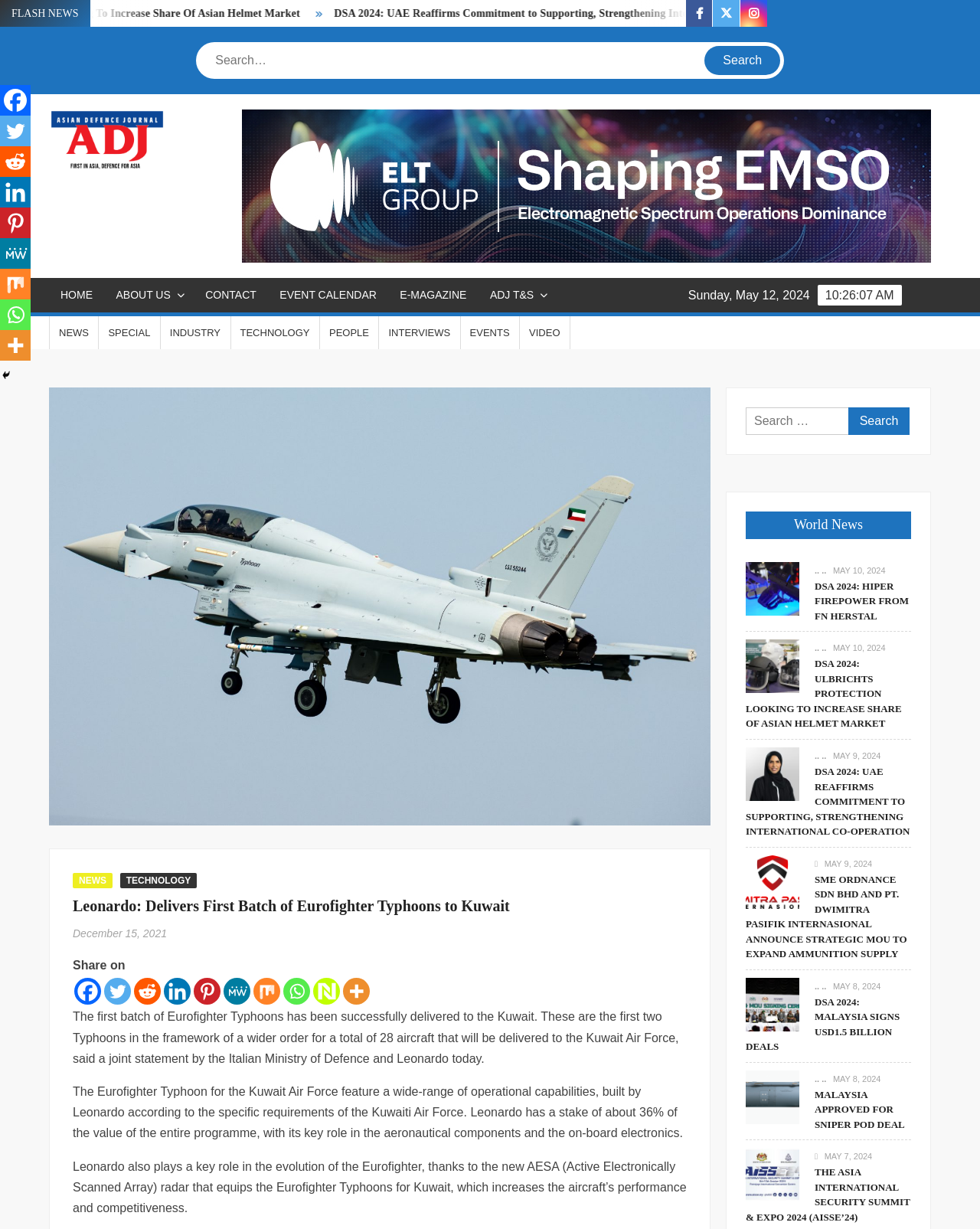How many aircraft will be delivered to the Kuwait Air Force?
Use the screenshot to answer the question with a single word or phrase.

28